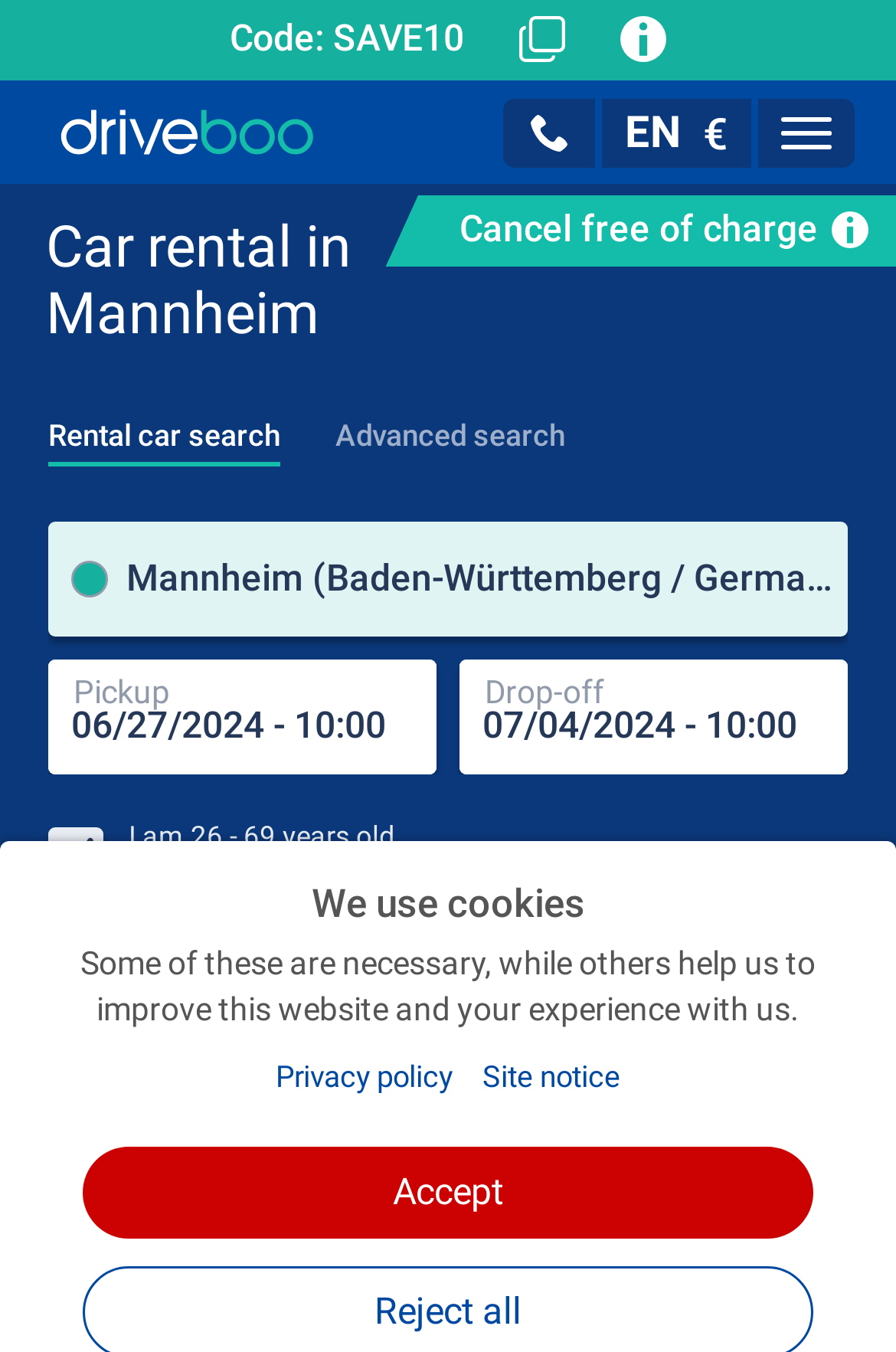Describe all the key features of the webpage in detail.

The webpage is about renting a car in Mannheim, Germany. At the top, there is a promotional code "SAVE10" with a copy button next to it. On the top-left corner, there is a navigation menu with a "Home" link and an image. On the top-right corner, there are buttons for the service team and navigation, as well as a language selection dropdown with the current language set to English.

Below the navigation menu, there is a heading that reads "Car rental in Mannheim". Underneath, there is a tab list with two tabs: "Rental car search" and "Advanced search". The tab panel displays a label with the location "Mannheim (Baden-Württemberg / Germany)" and two text boxes for pickup and drop-off dates.

On the left side of the page, there is an image and a paragraph of text that appears to be a personal statement, including the user's age and country of residence. On the right side, there is a "Search now" button.

Further down the page, there is a heading that reads "Save thanks to price comparison". Below this heading, there is a paragraph of text about the use of cookies on the website, with links to the privacy policy and site notice. At the very bottom, there is an "Accept" button.

Throughout the page, there are several images, including icons and logos, but no prominent images that dominate the page.